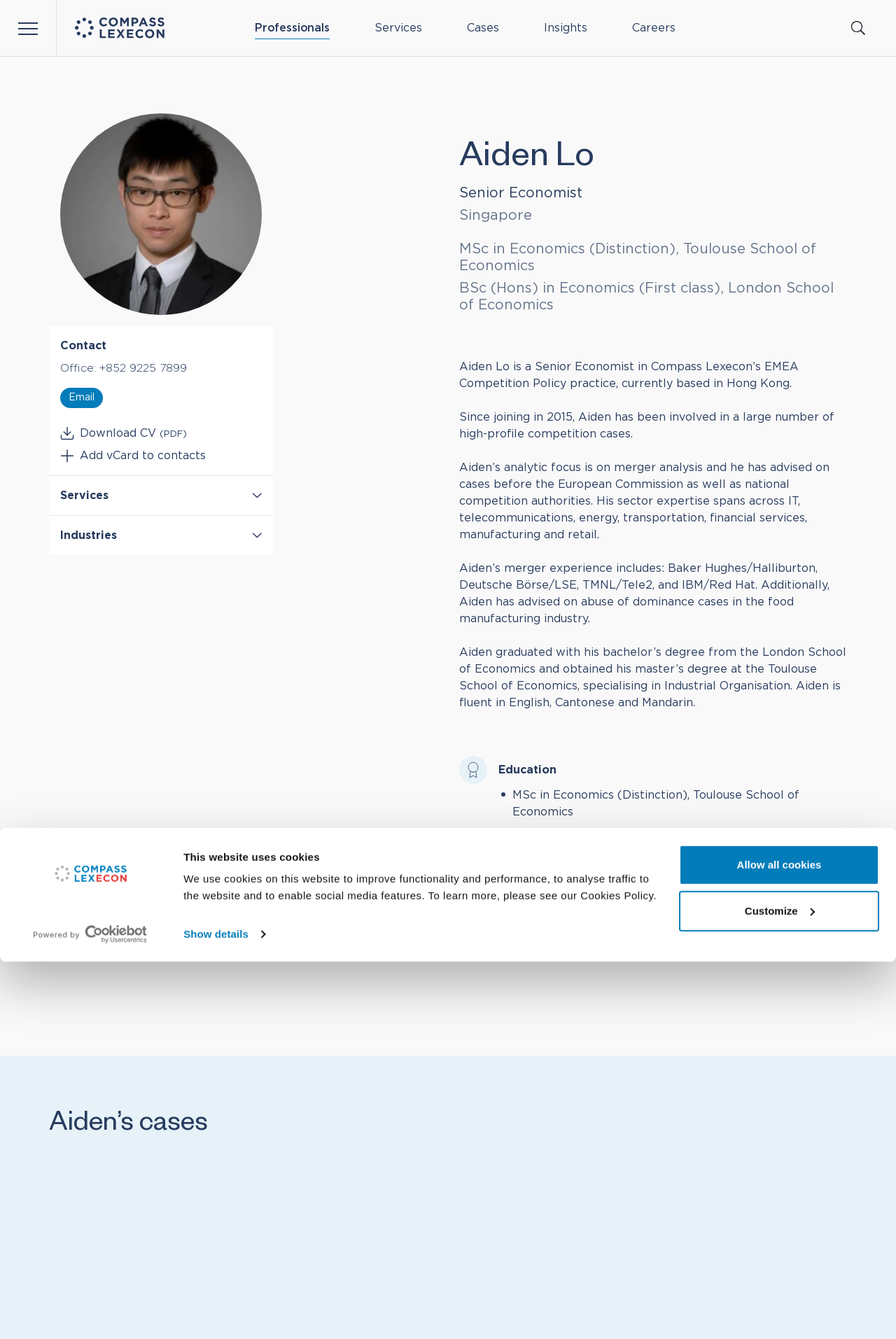Identify the bounding box coordinates necessary to click and complete the given instruction: "Click the Customize button".

[0.758, 0.616, 0.981, 0.646]